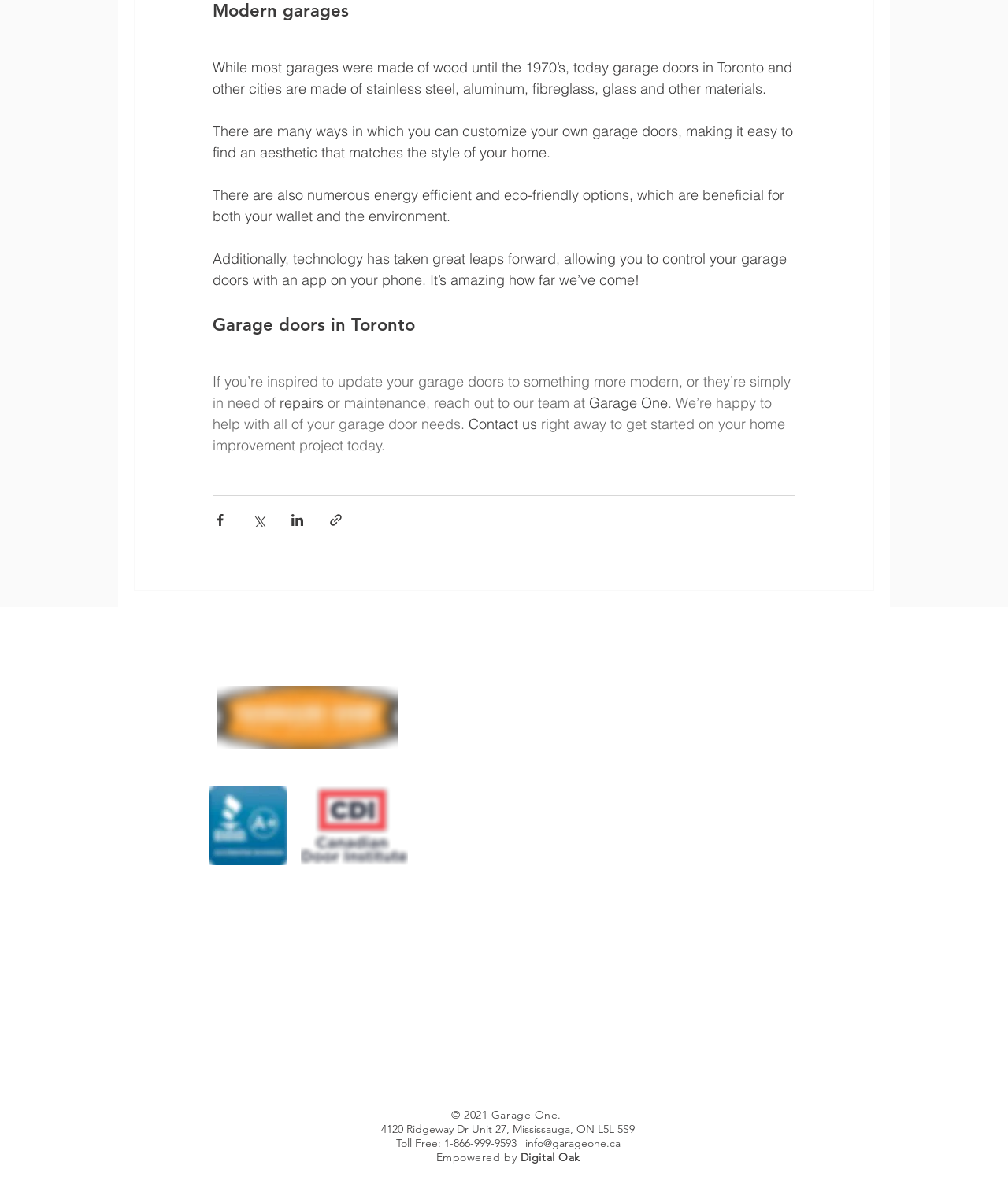Determine the bounding box coordinates of the element's region needed to click to follow the instruction: "Visit Garage One website". Provide these coordinates as four float numbers between 0 and 1, formatted as [left, top, right, bottom].

[0.584, 0.328, 0.662, 0.343]